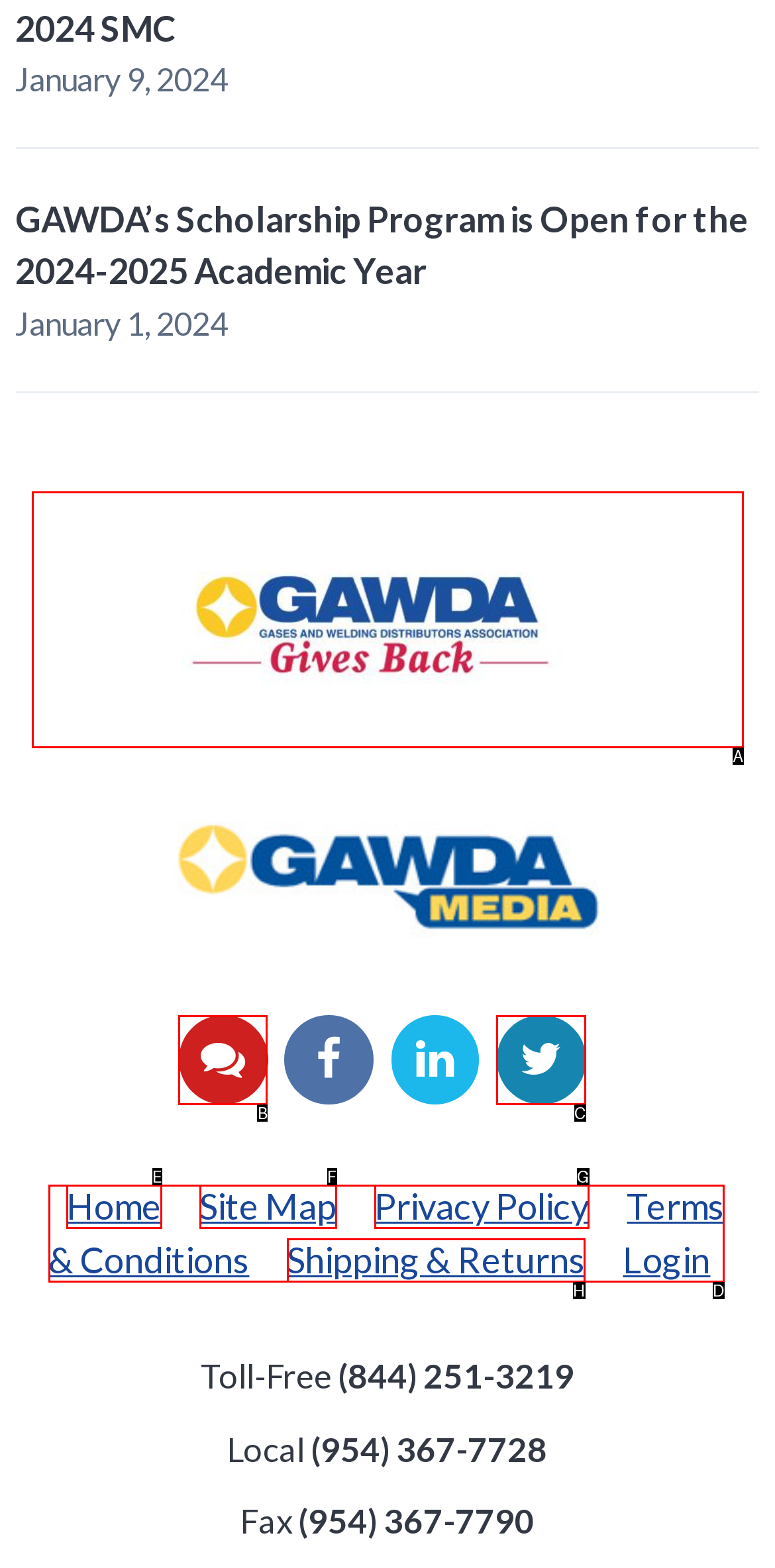Select the letter that corresponds to this element description: Twitter
Answer with the letter of the correct option directly.

C